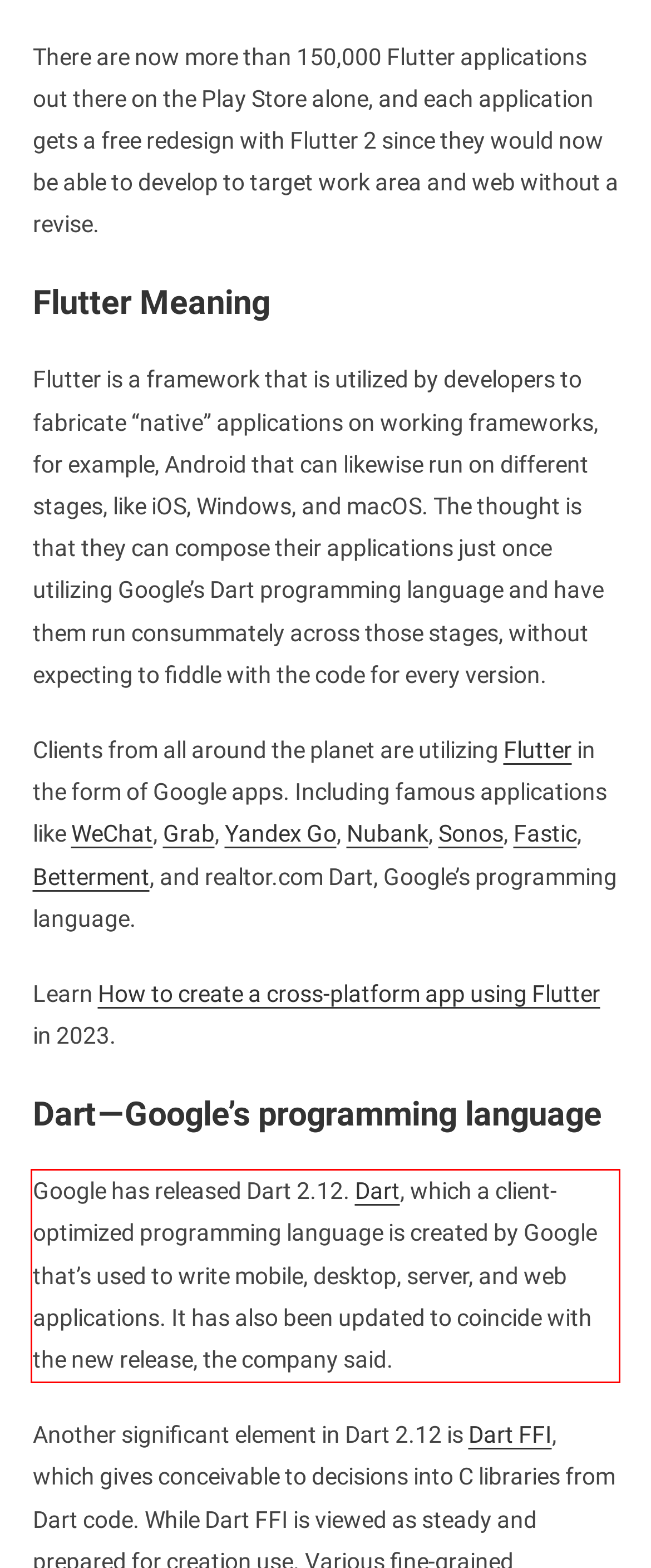Analyze the red bounding box in the provided webpage screenshot and generate the text content contained within.

Google has released Dart 2.12. Dart, which a client-optimized programming language is created by Google that’s used to write mobile, desktop, server, and web applications. It has also been updated to coincide with the new release, the company said.